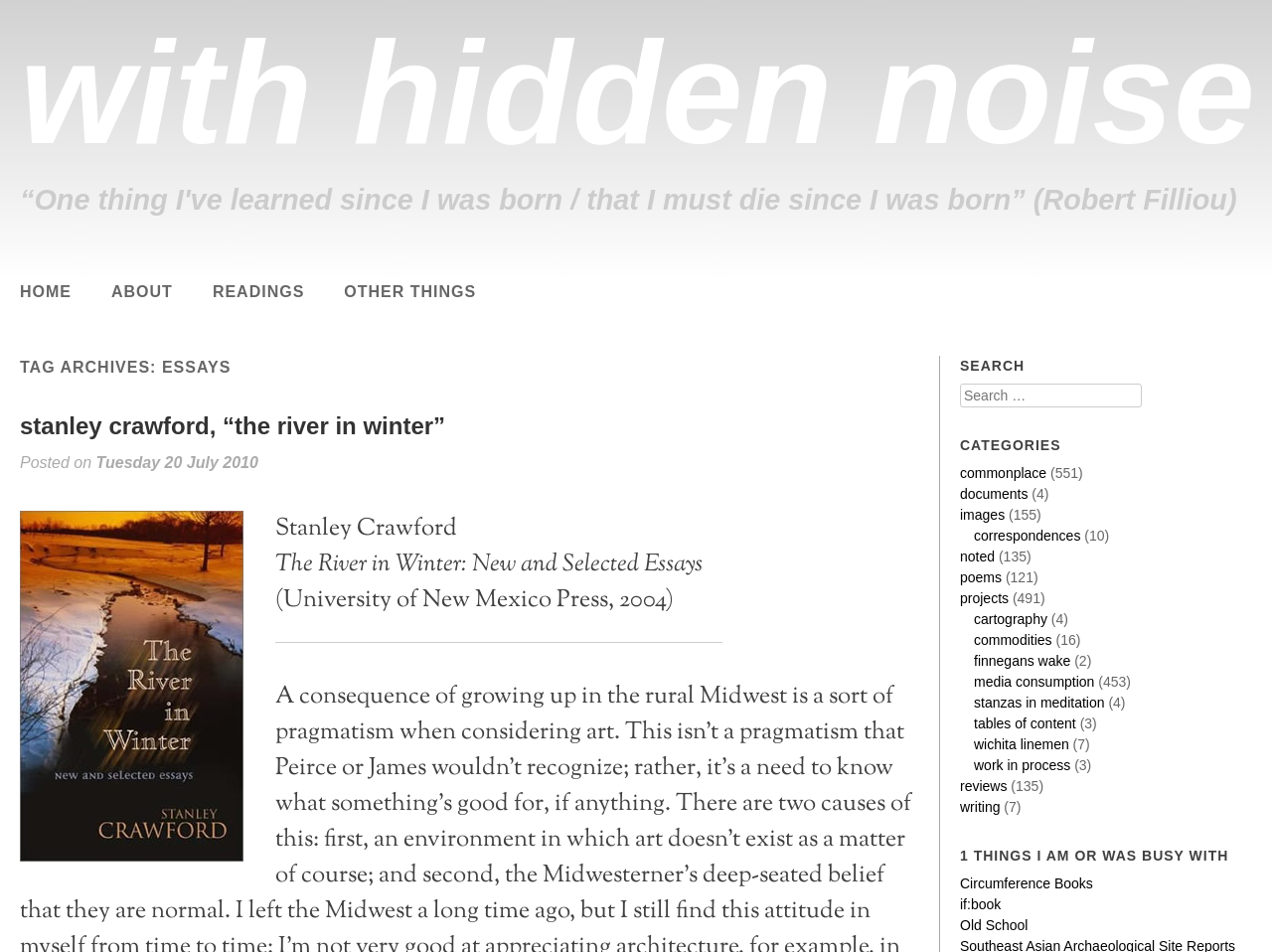Provide a brief response to the question using a single word or phrase: 
What is the purpose of the search box?

To search the website